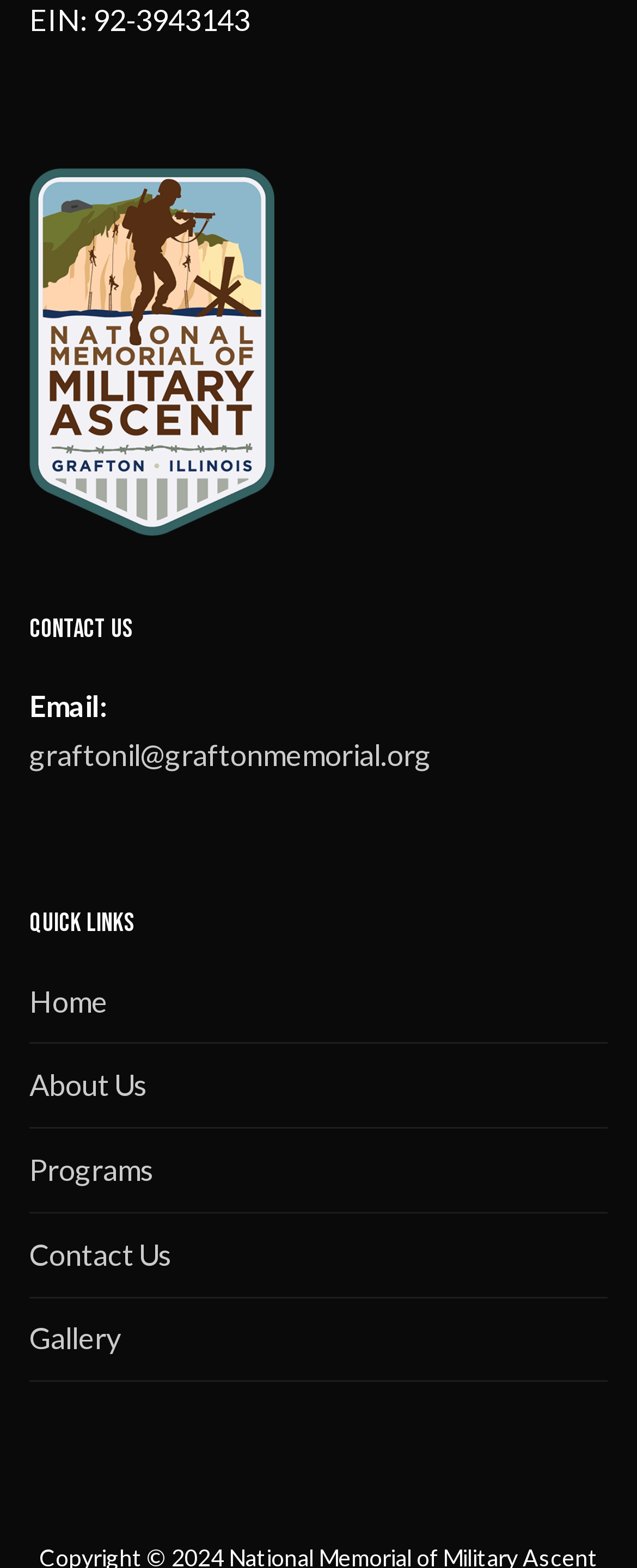How many quick links are available?
Identify the answer in the screenshot and reply with a single word or phrase.

5